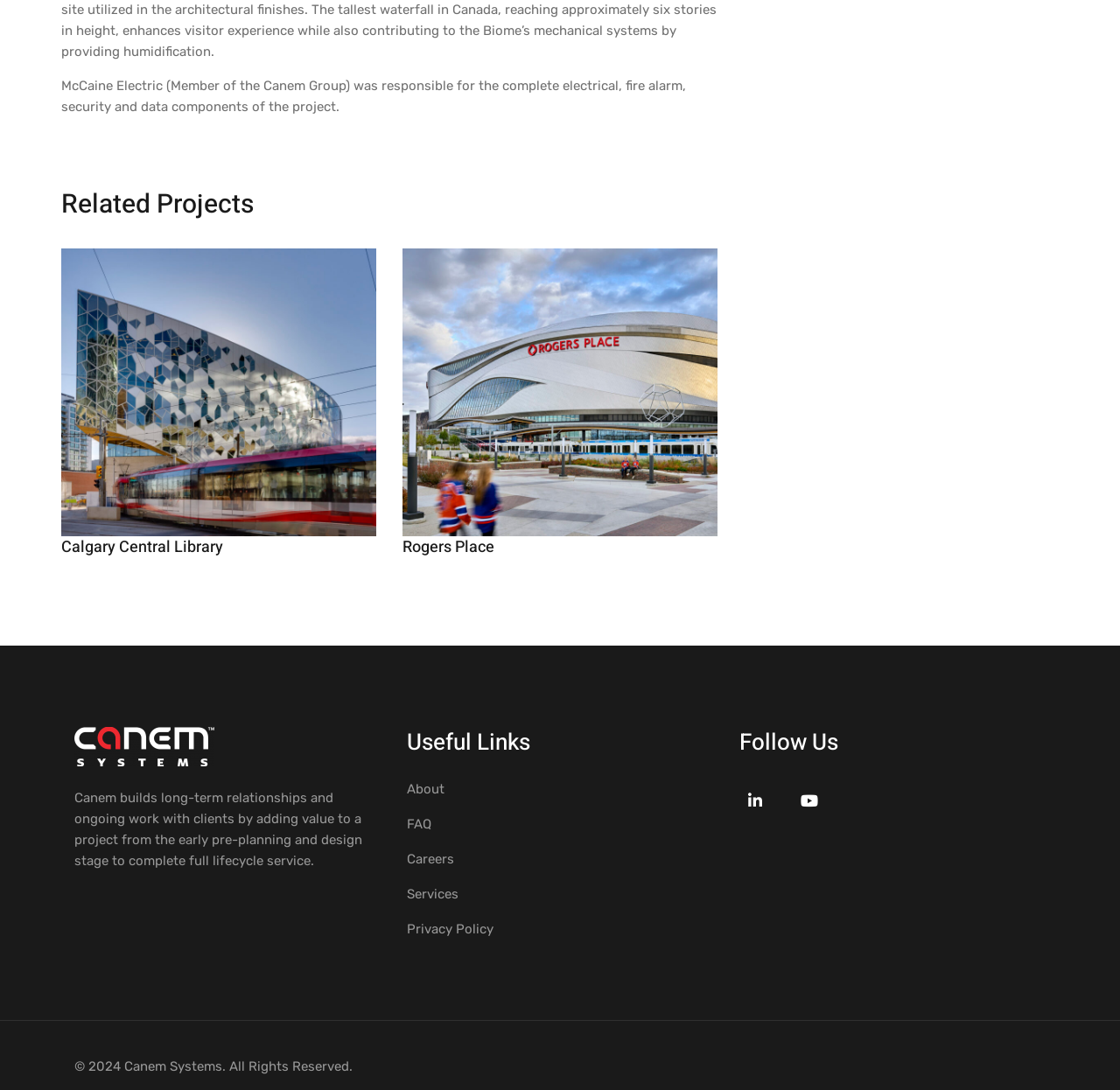Please identify the bounding box coordinates of the area that needs to be clicked to fulfill the following instruction: "click on Calgary Central Library."

[0.055, 0.228, 0.336, 0.492]